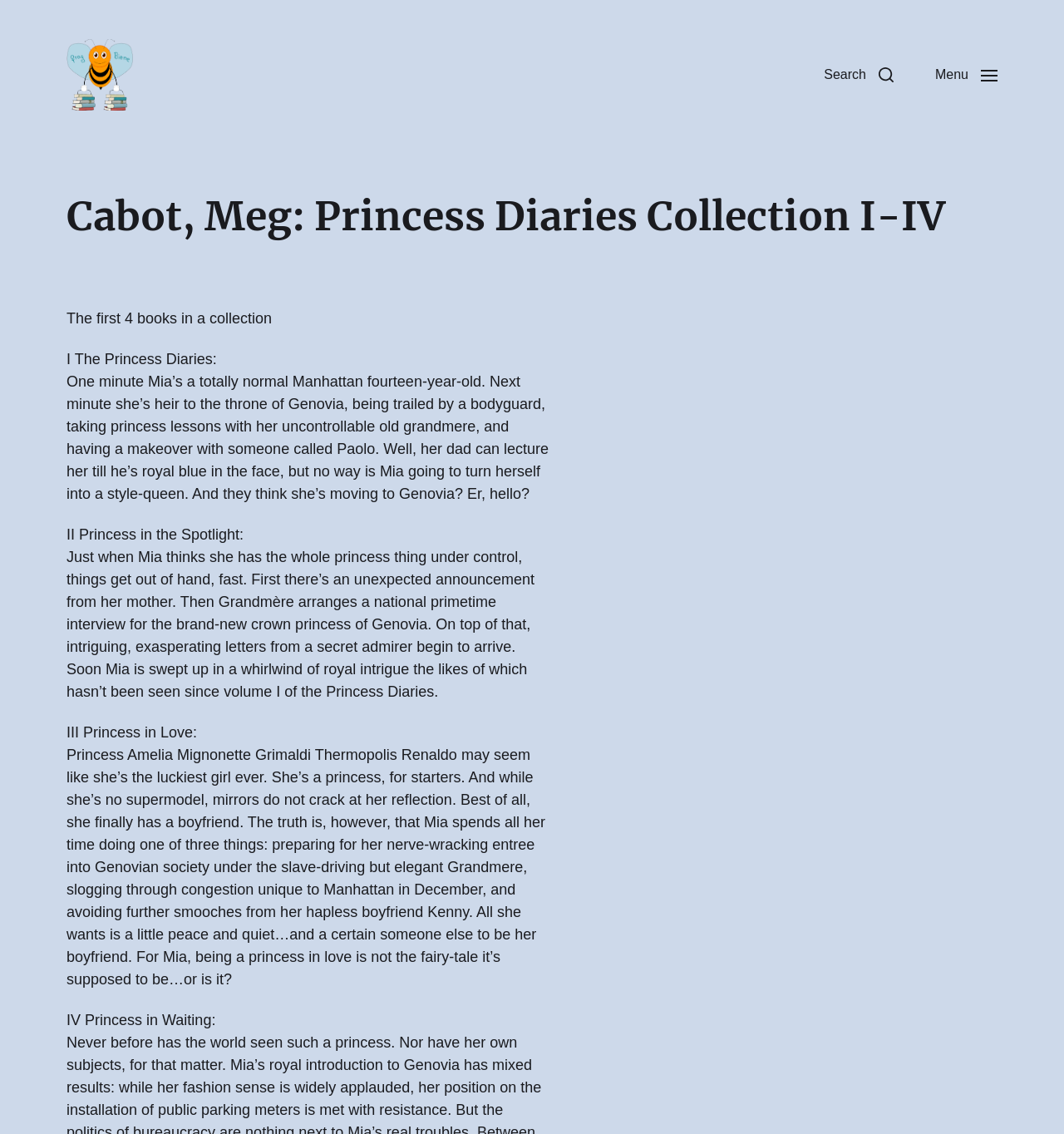What is the name of the main character in the book series?
Look at the screenshot and respond with one word or a short phrase.

Mia